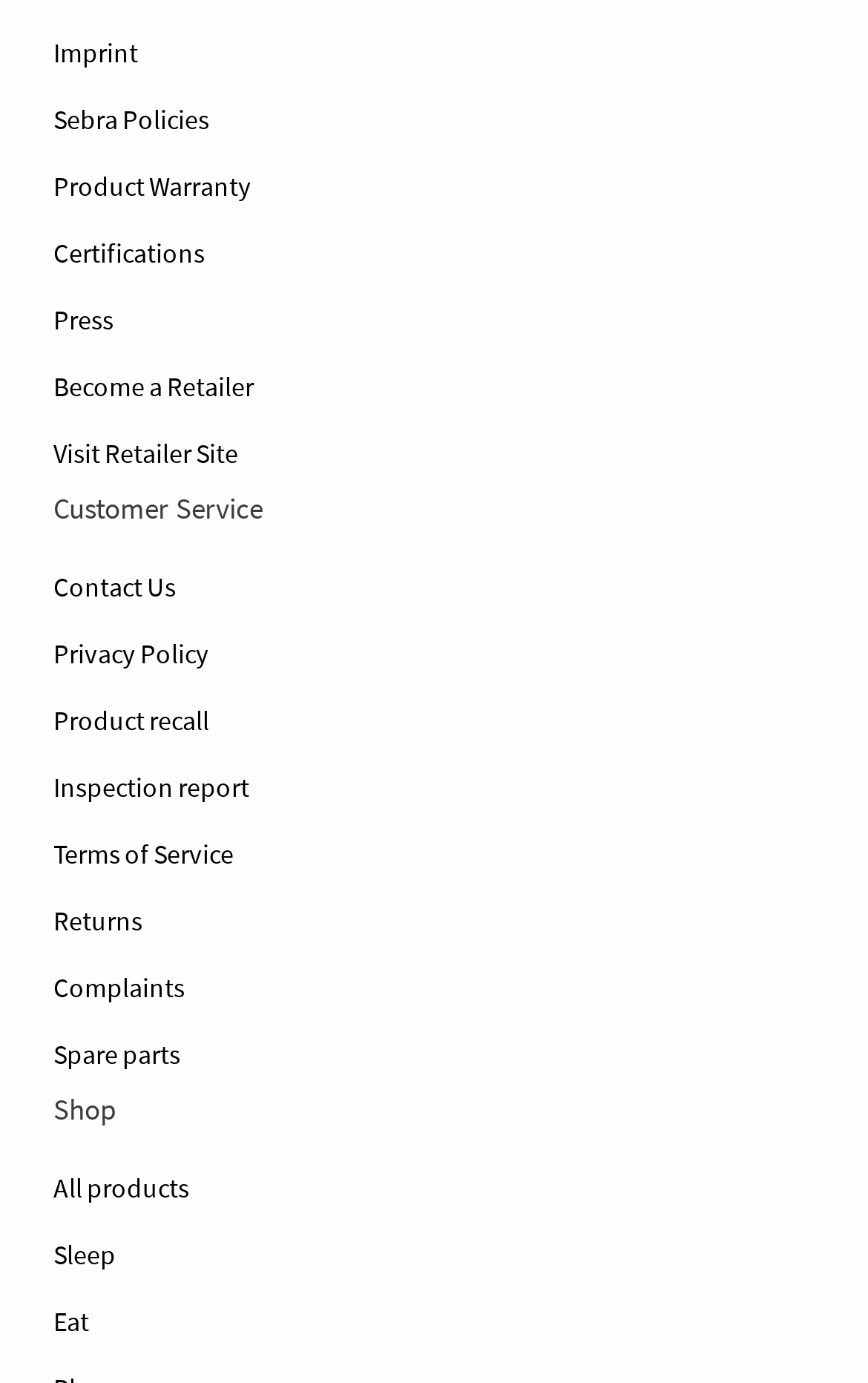Could you indicate the bounding box coordinates of the region to click in order to complete this instruction: "Explore sleep products".

[0.062, 0.884, 0.938, 0.933]